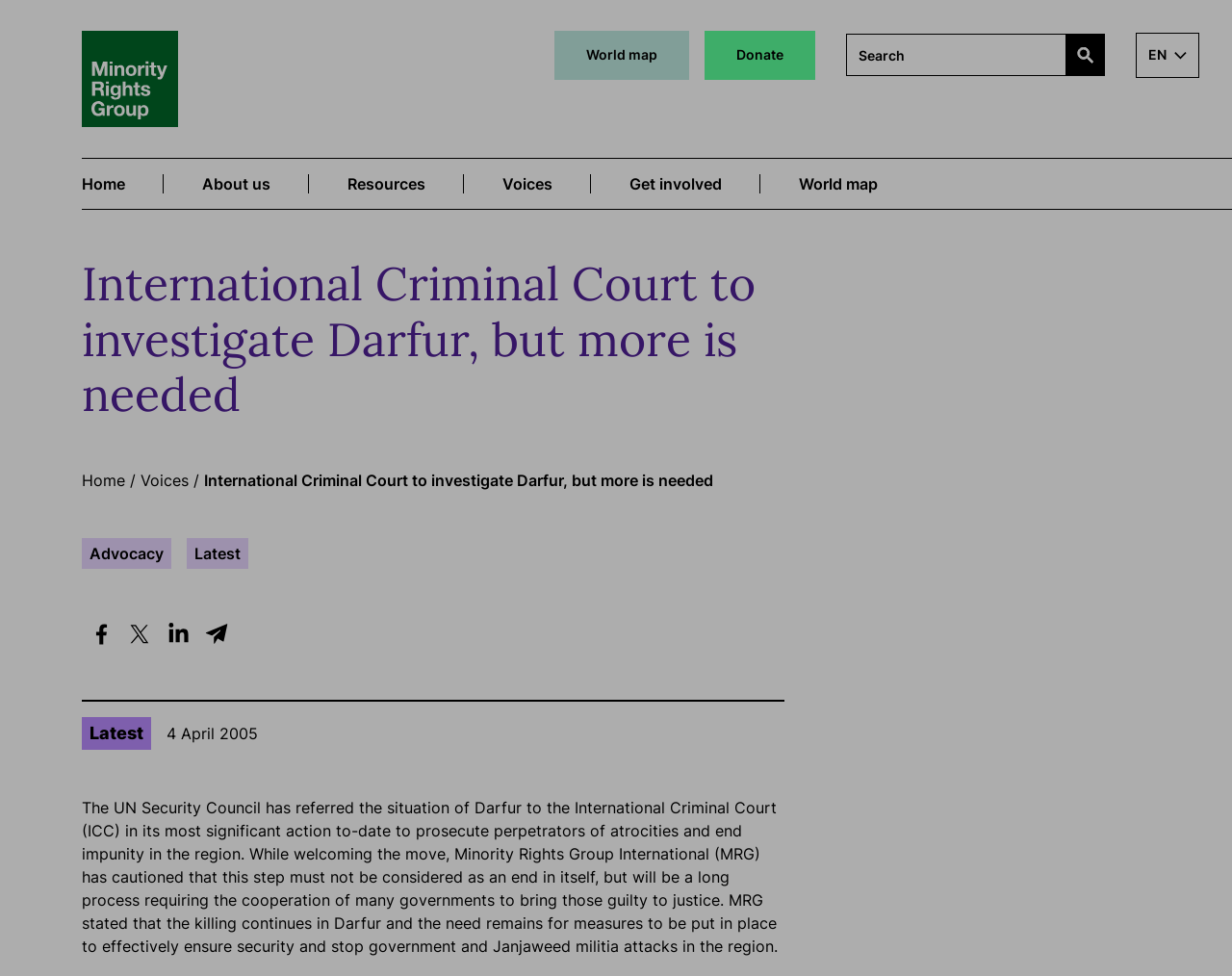What is the language of the webpage?
Based on the image, answer the question with a single word or brief phrase.

EN